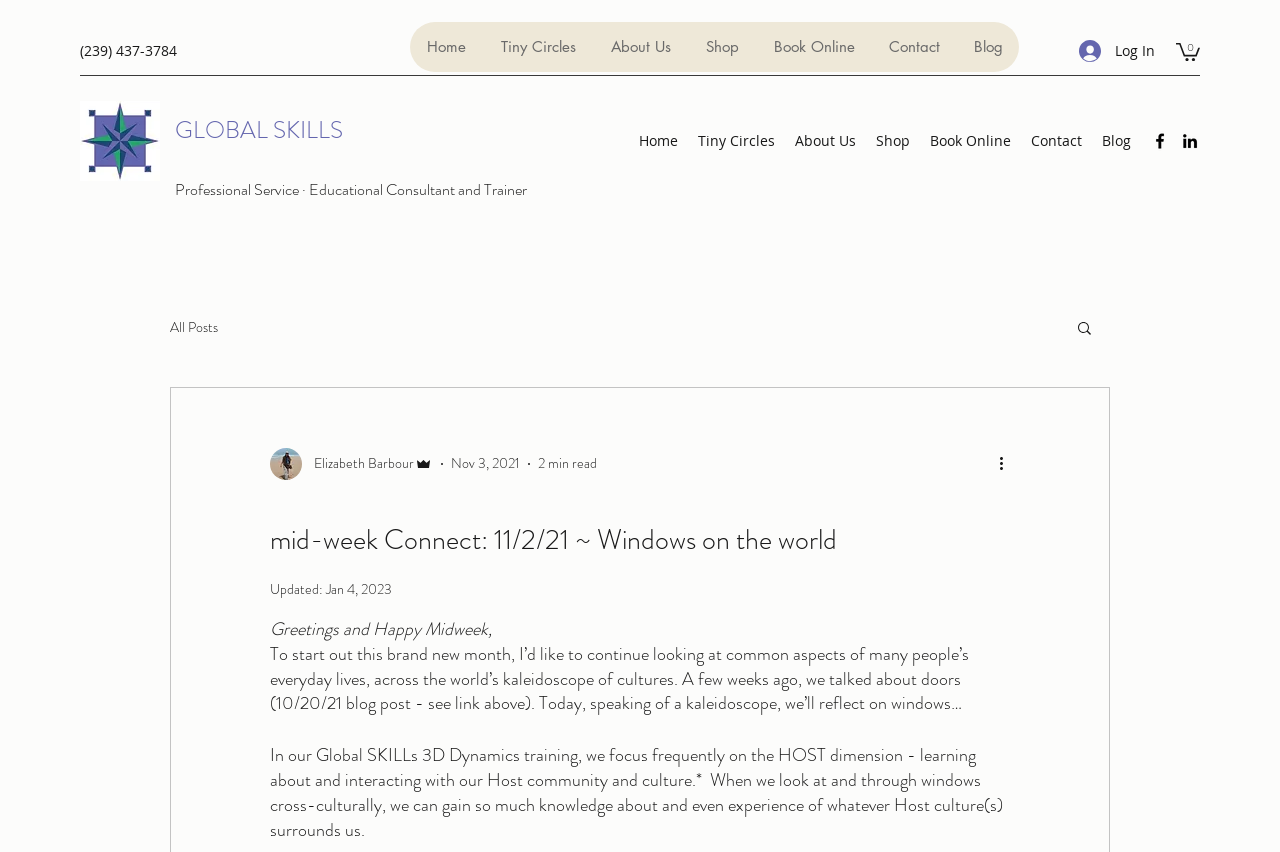Highlight the bounding box coordinates of the element that should be clicked to carry out the following instruction: "Click on the 'FASHION & SHOPPING' link". The coordinates must be given as four float numbers ranging from 0 to 1, i.e., [left, top, right, bottom].

None